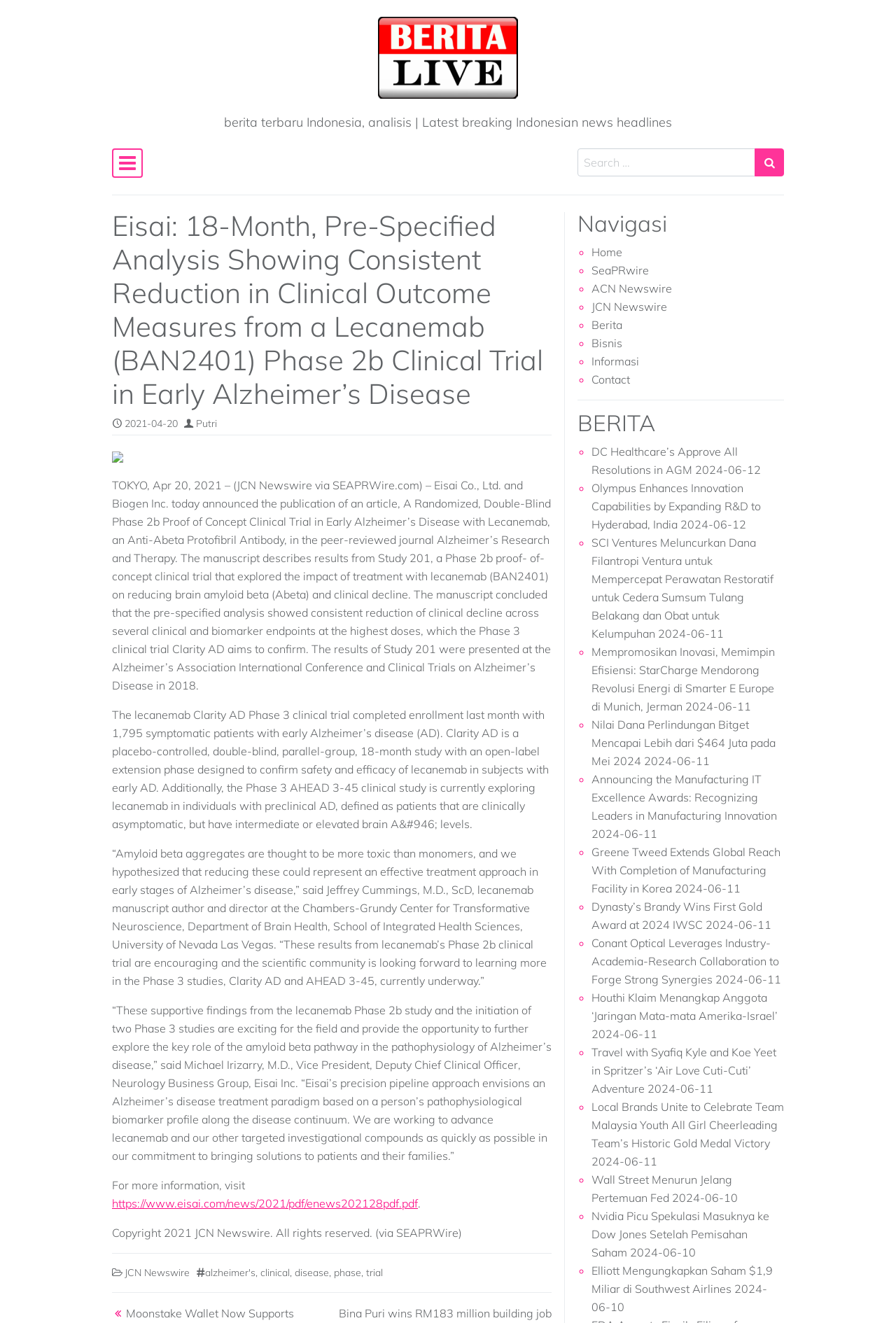What is the name of the company mentioned in the article?
Identify the answer in the screenshot and reply with a single word or phrase.

Eisai